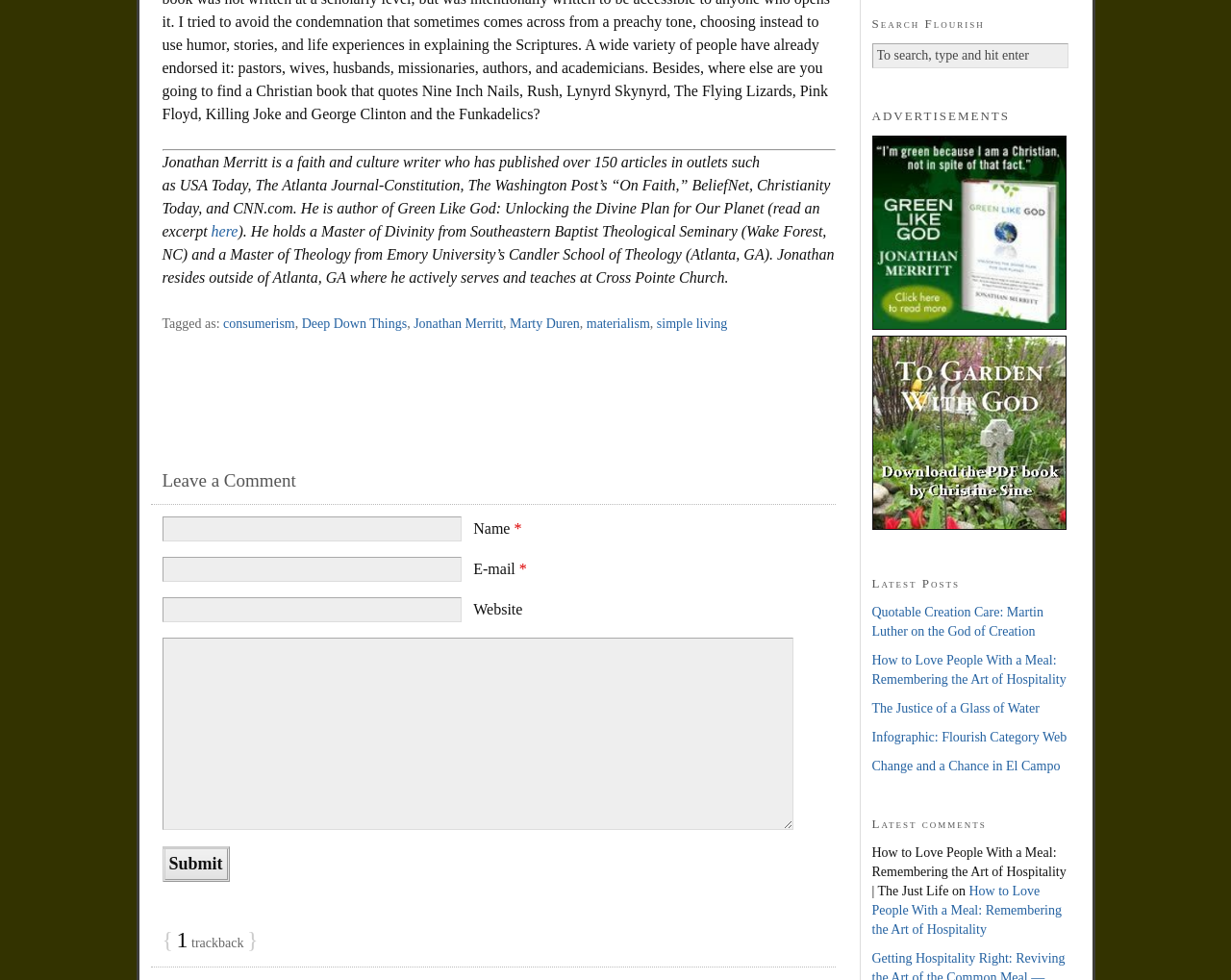Using the description: "Log In", determine the UI element's bounding box coordinates. Ensure the coordinates are in the format of four float numbers between 0 and 1, i.e., [left, top, right, bottom].

None